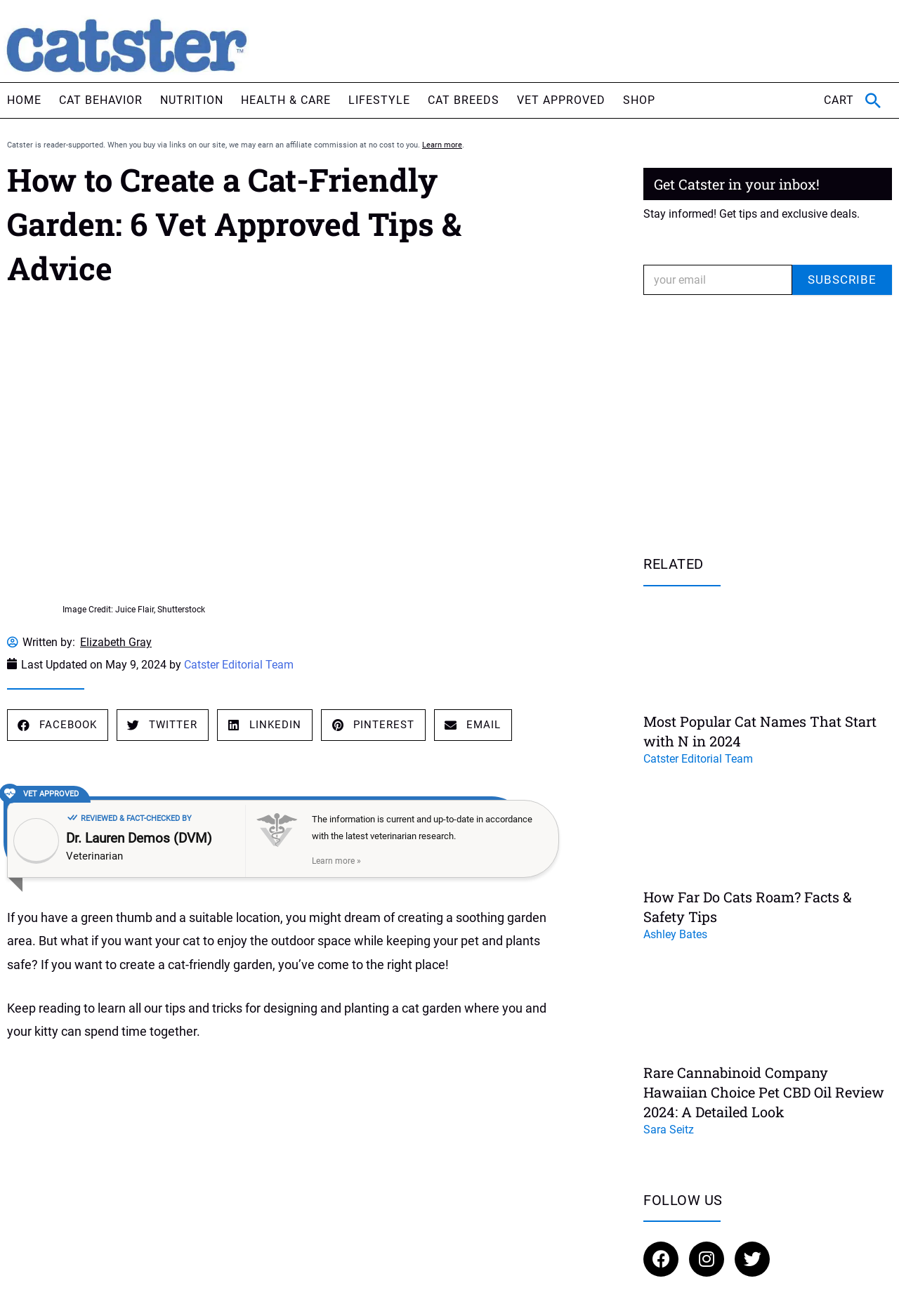What is the topic of the article that has a picture of a cream Norwegian Forest cat outdoors?
Respond to the question with a well-detailed and thorough answer.

I found the answer by looking at the article that has a picture of a cream Norwegian Forest cat outdoors and then finding the heading that says 'Most Popular Cat Names That Start with N in 2024'.